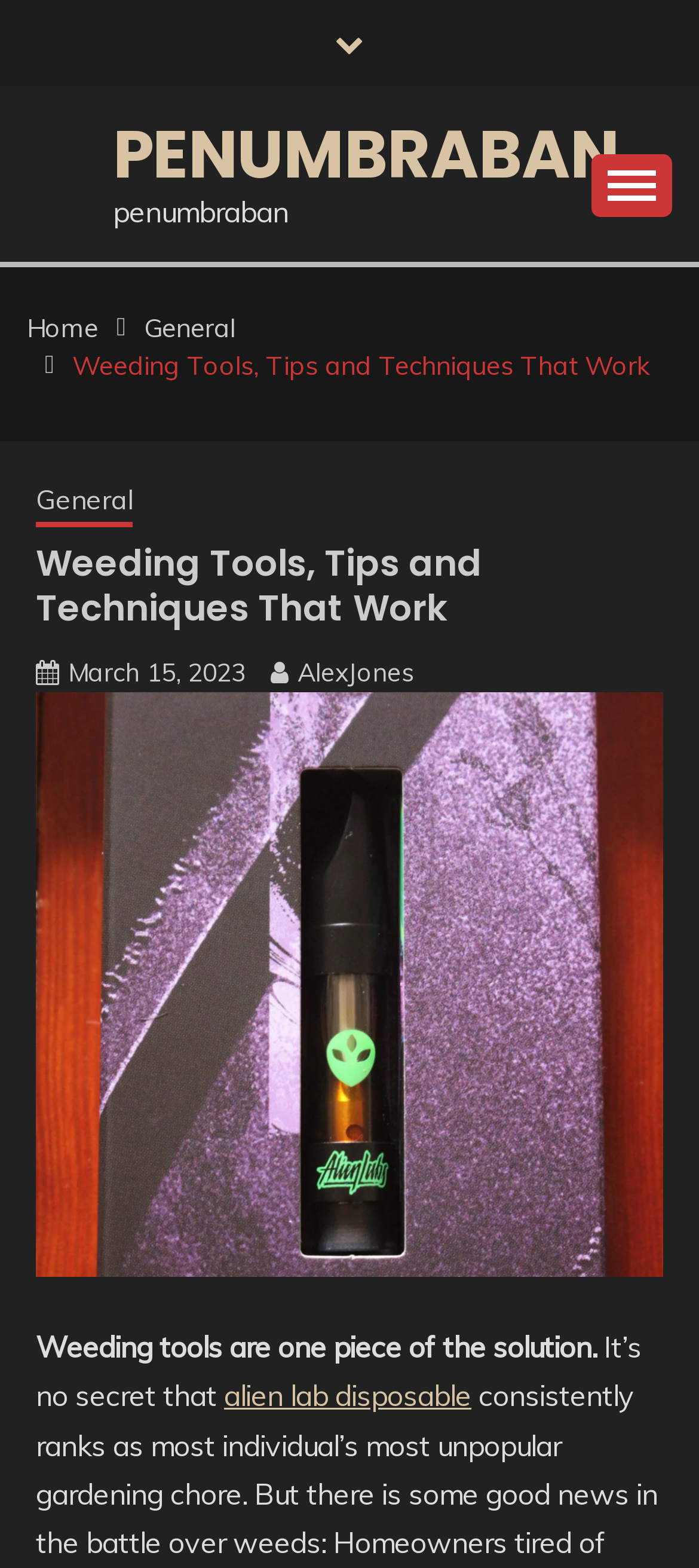Provide a short answer using a single word or phrase for the following question: 
What is the date of the article?

March 15, 2023